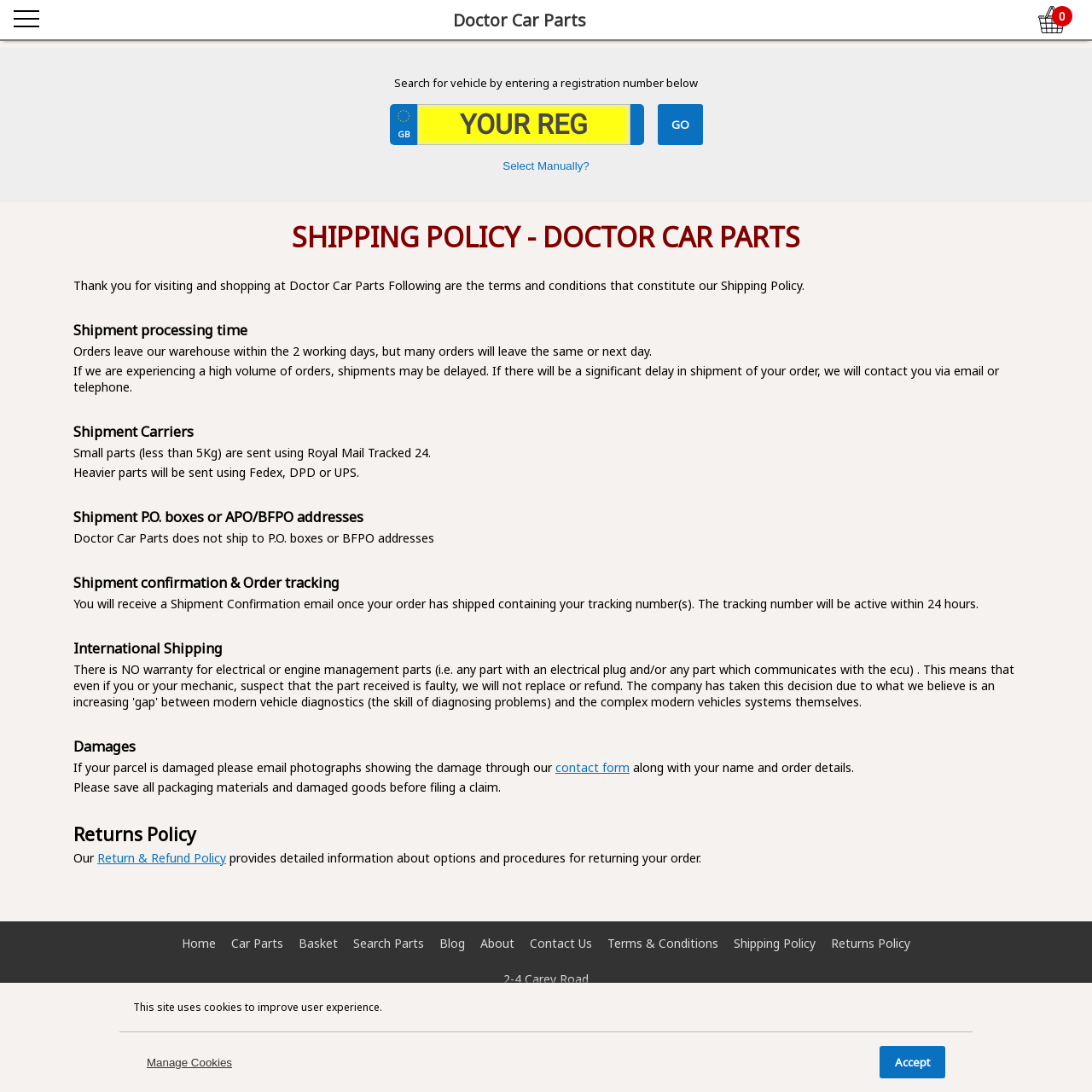Determine the bounding box coordinates of the clickable element to complete this instruction: "Go to cart". Provide the coordinates in the format of four float numbers between 0 and 1, [left, top, right, bottom].

[0.951, 0.005, 0.976, 0.03]